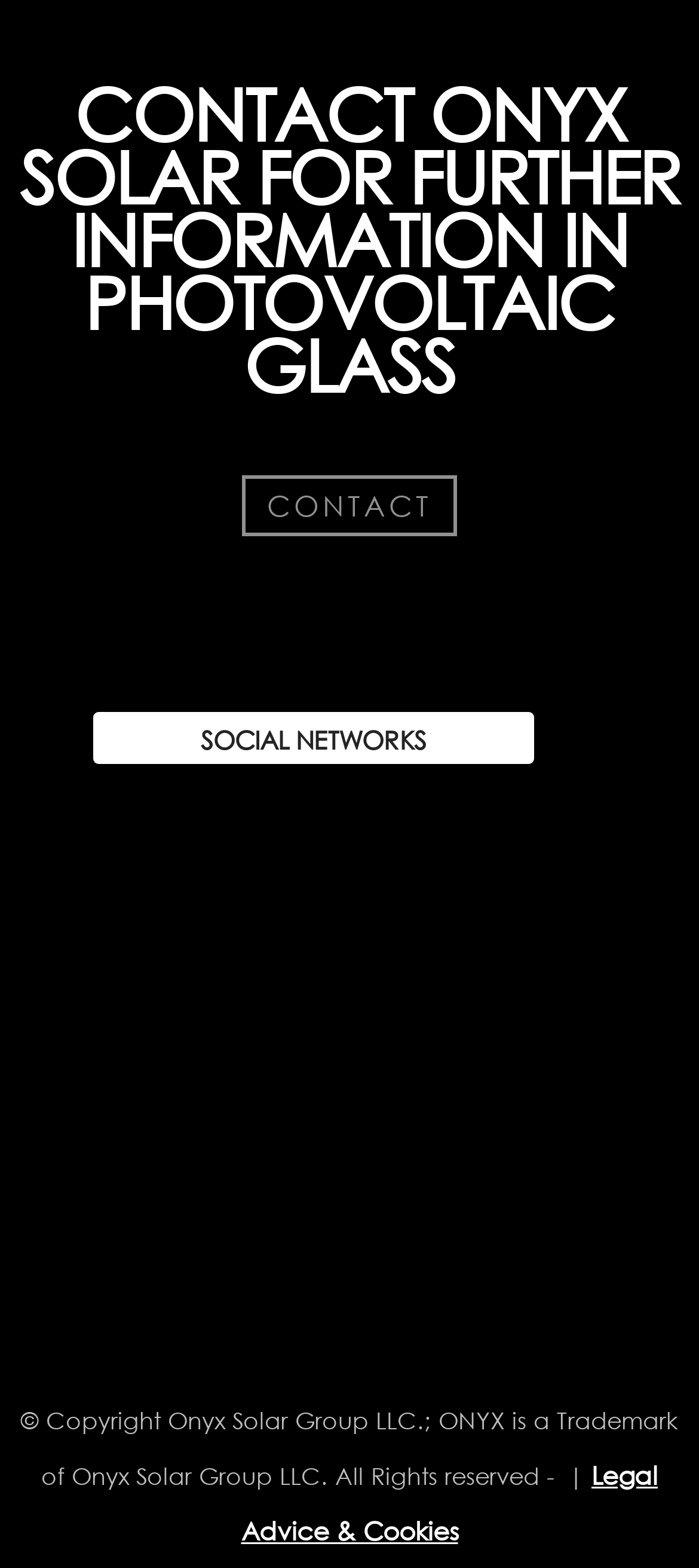What is the company name mentioned on the webpage?
Please provide a single word or phrase based on the screenshot.

Onyx Solar Group LLC.